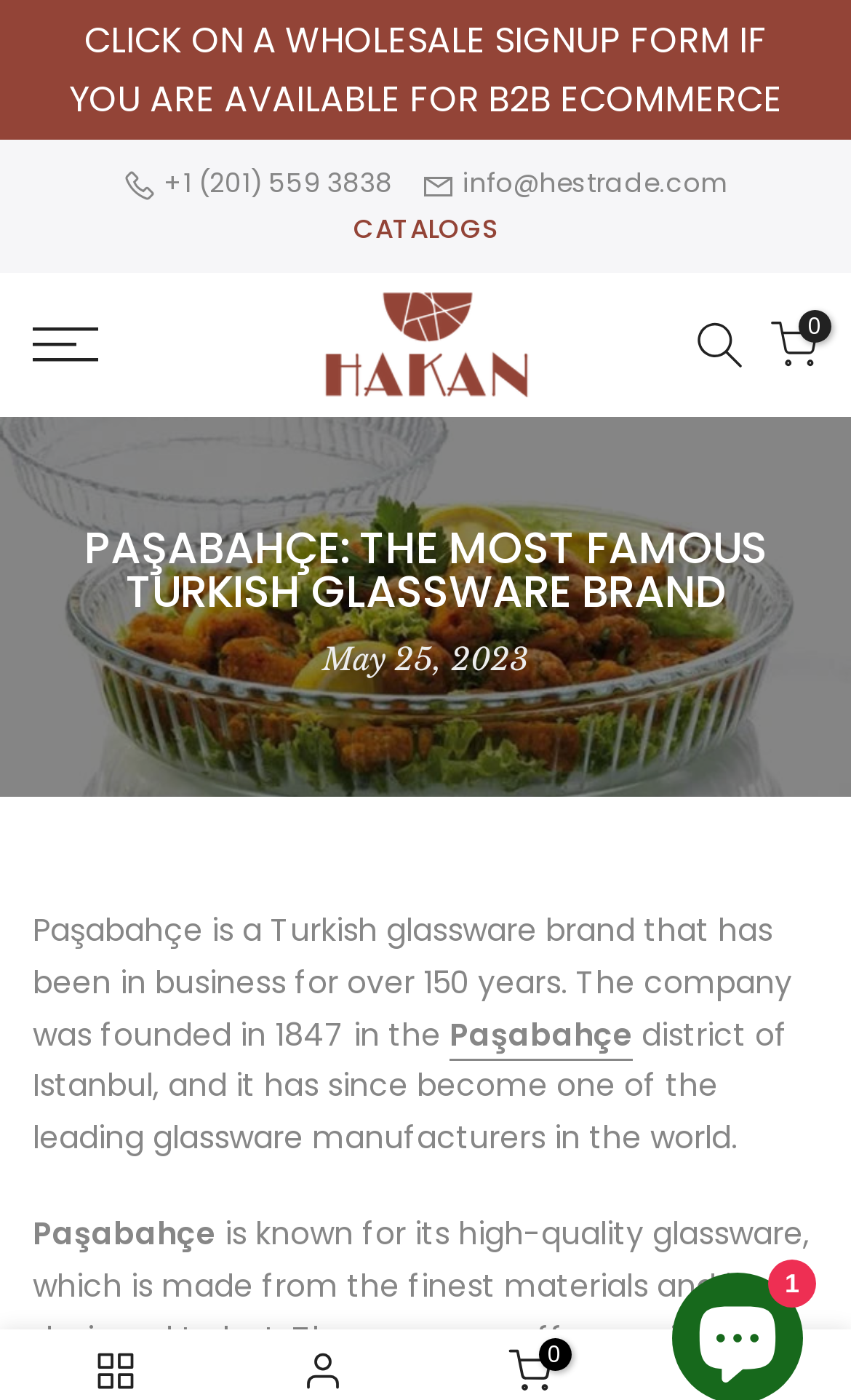What is the phone number on the webpage?
Give a one-word or short phrase answer based on the image.

+1 (201) 559 3838